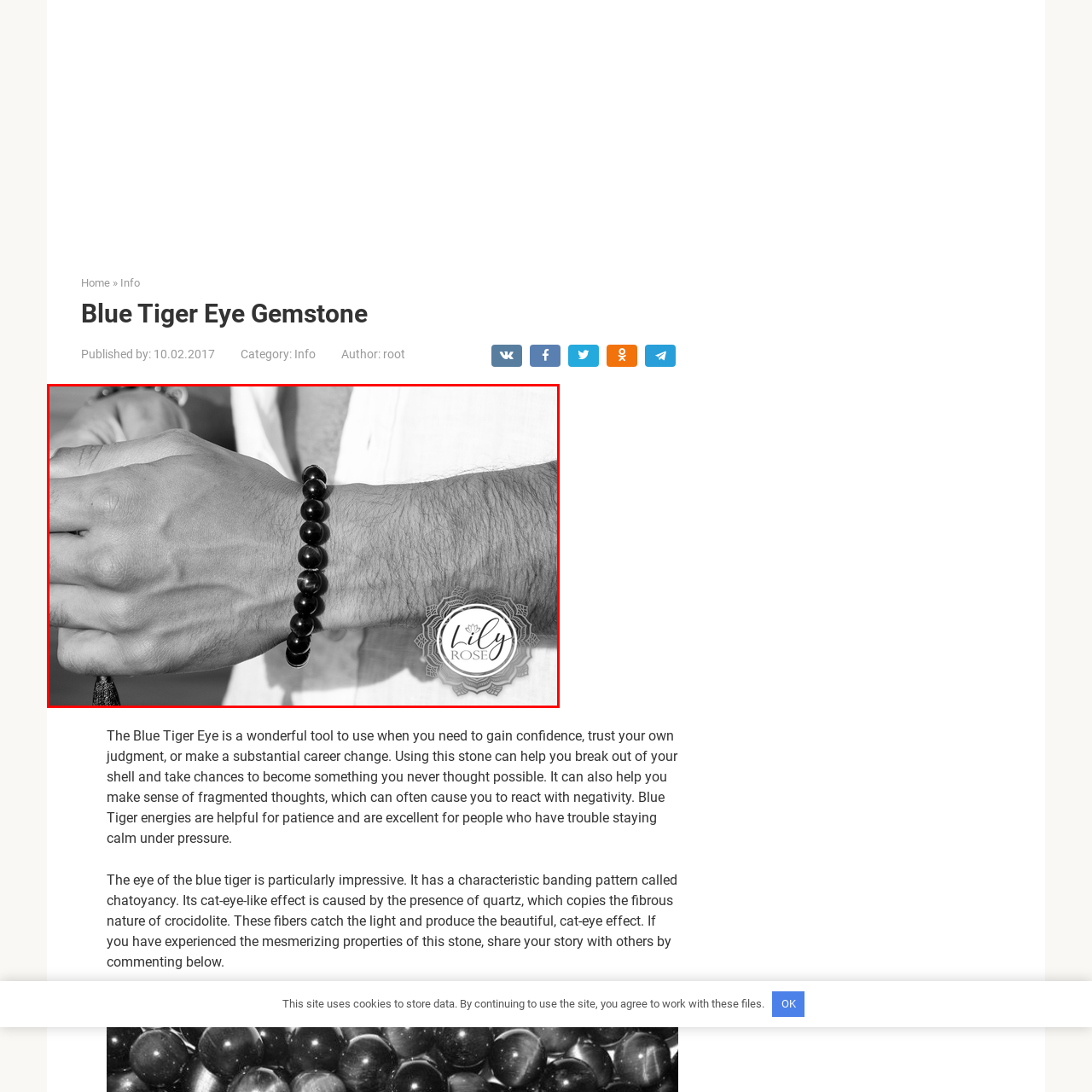Give a detailed caption for the image that is encased within the red bounding box.

The image features a close-up view of a hand adorned with a striking bracelet made of polished beads, likely crafted from a gemstone such as the Blue Tiger Eye, known for its unique chatoyancy and captivating beauty. The bracelet rests comfortably on the wrist, accentuating the hand's natural elegance. The individual appears to be wearing a light-colored, open-collared shirt, which adds to the relaxed and casual feel of the image. The background is softly blurred, drawing focus to the bracelet and the hand. Prominently displayed in the corner of the image is the logo of "Lily Rose," suggesting a connection to a brand or business that may specialize in jewelry or natural stone products. The monochromatic tone enhances the aesthetic, emphasizing both the texture of the beads and the overall sophistication of the accessory.